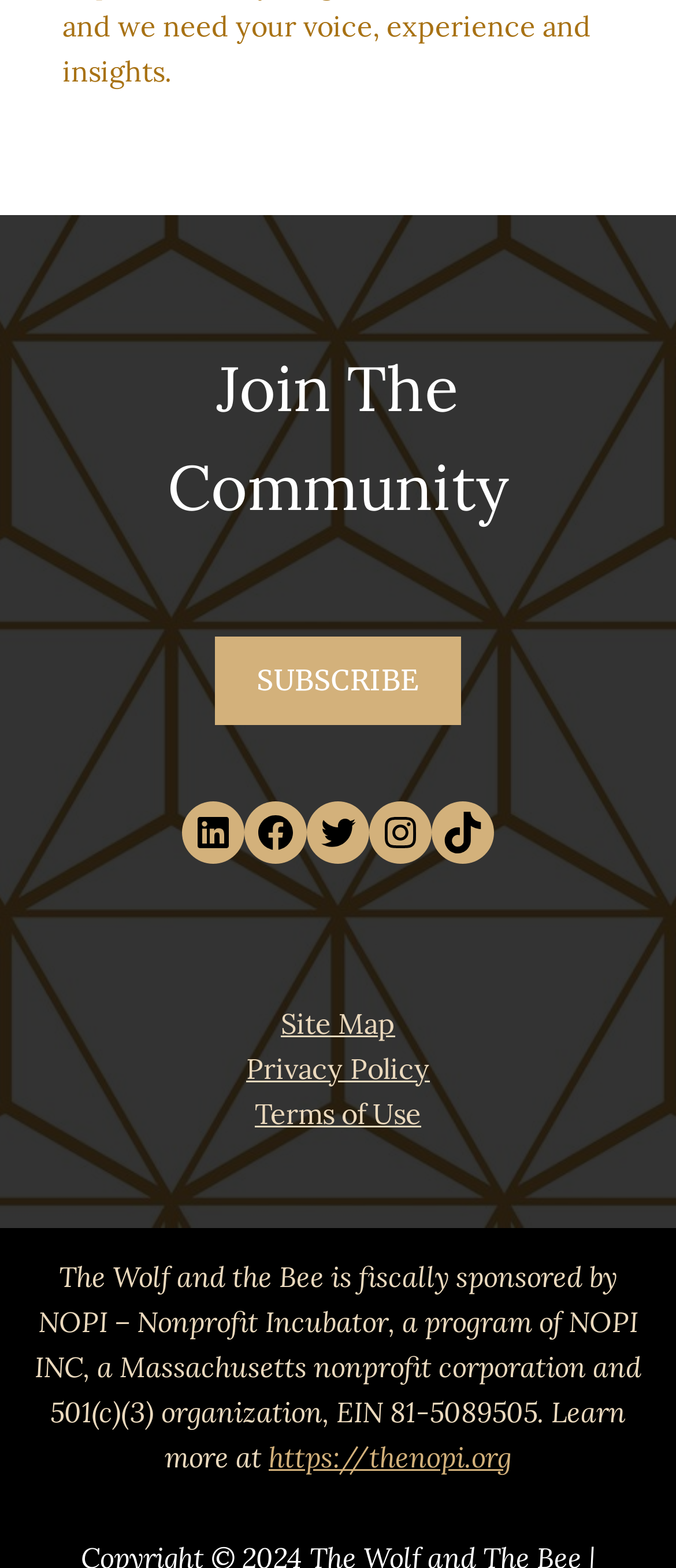Based on the image, provide a detailed response to the question:
What is the name of the community to join?

The StaticText element with the text 'Join The Community' is present on the webpage, and the text nearby mentions 'The Wolf and the Bee', which suggests that it is the name of the community to join.